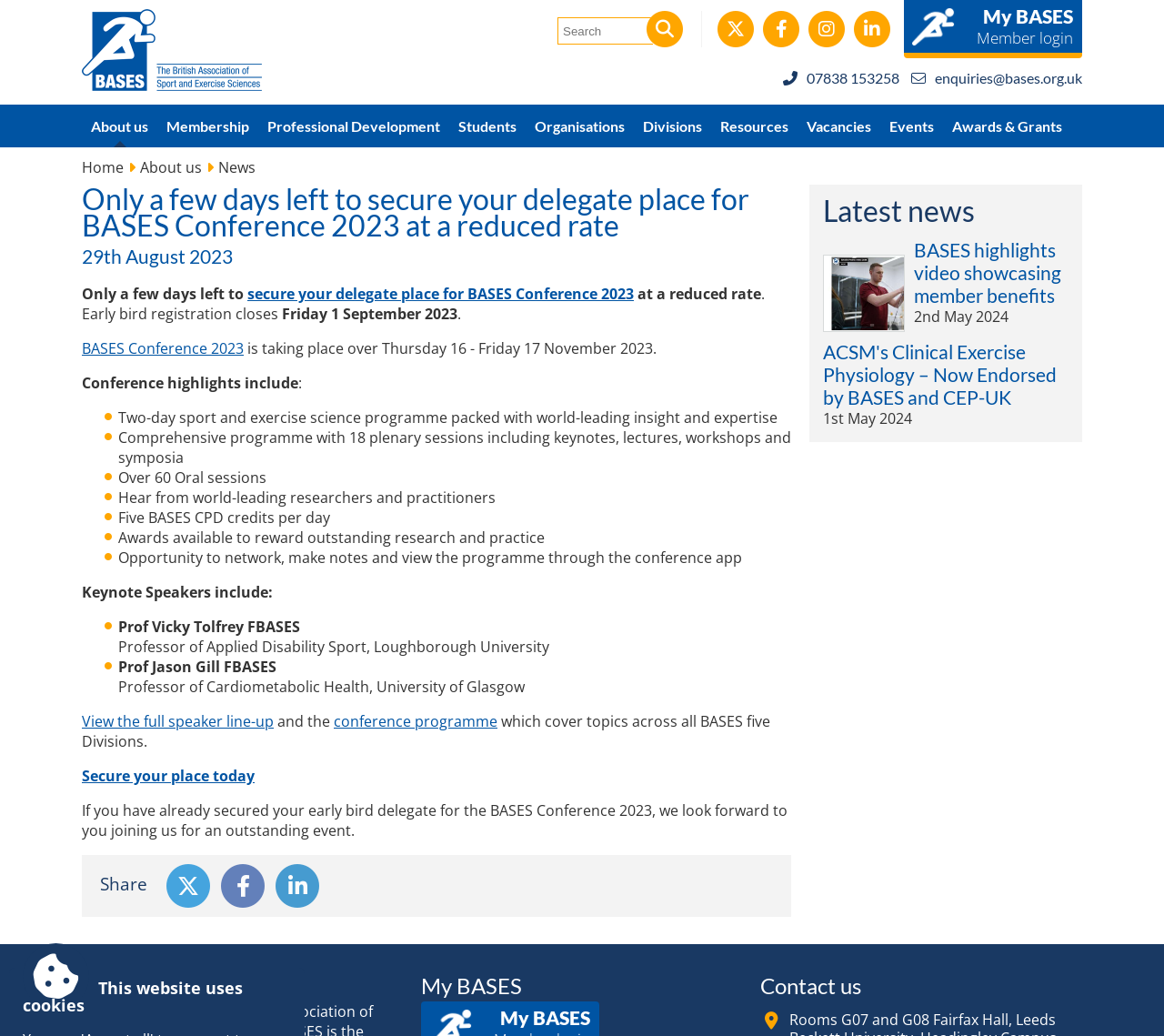How many keynote speakers are mentioned?
Answer the question with a detailed explanation, including all necessary information.

I found the answer by counting the number of keynote speakers mentioned, which are Prof Vicky Tolfrey FBASES and Prof Jason Gill FBASES.